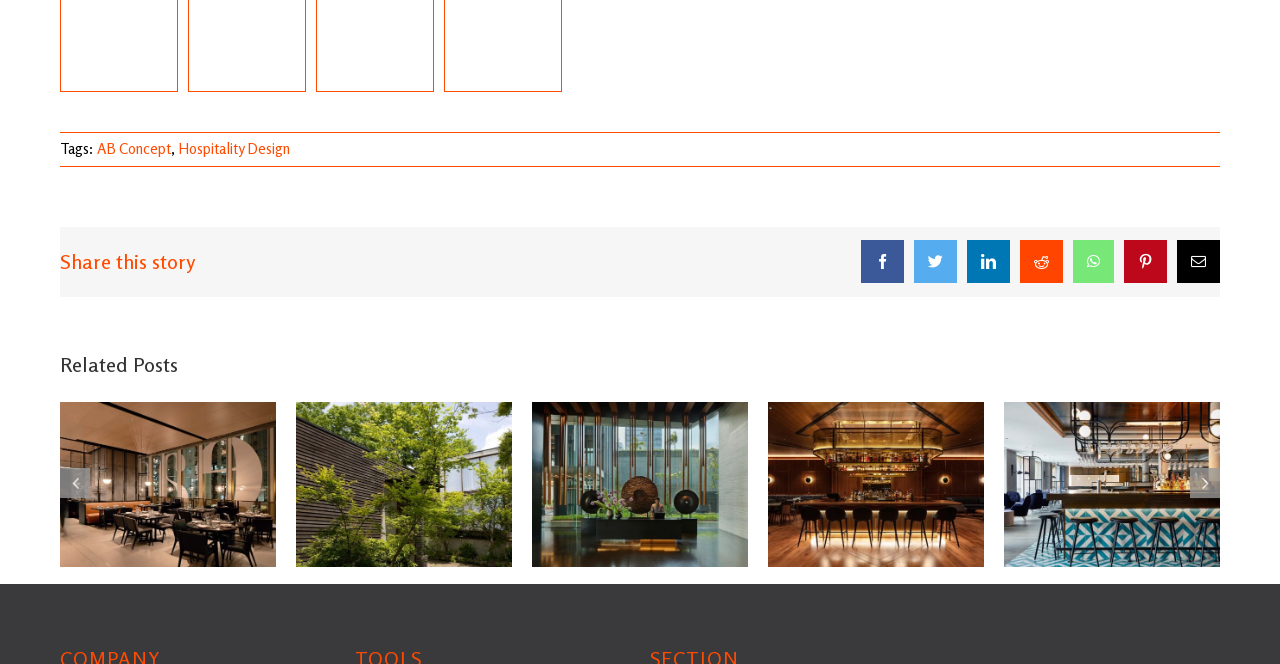Identify the bounding box coordinates of the element to click to follow this instruction: 'View related post Poetic Modernism'. Ensure the coordinates are four float values between 0 and 1, provided as [left, top, right, bottom].

[0.047, 0.605, 0.216, 0.854]